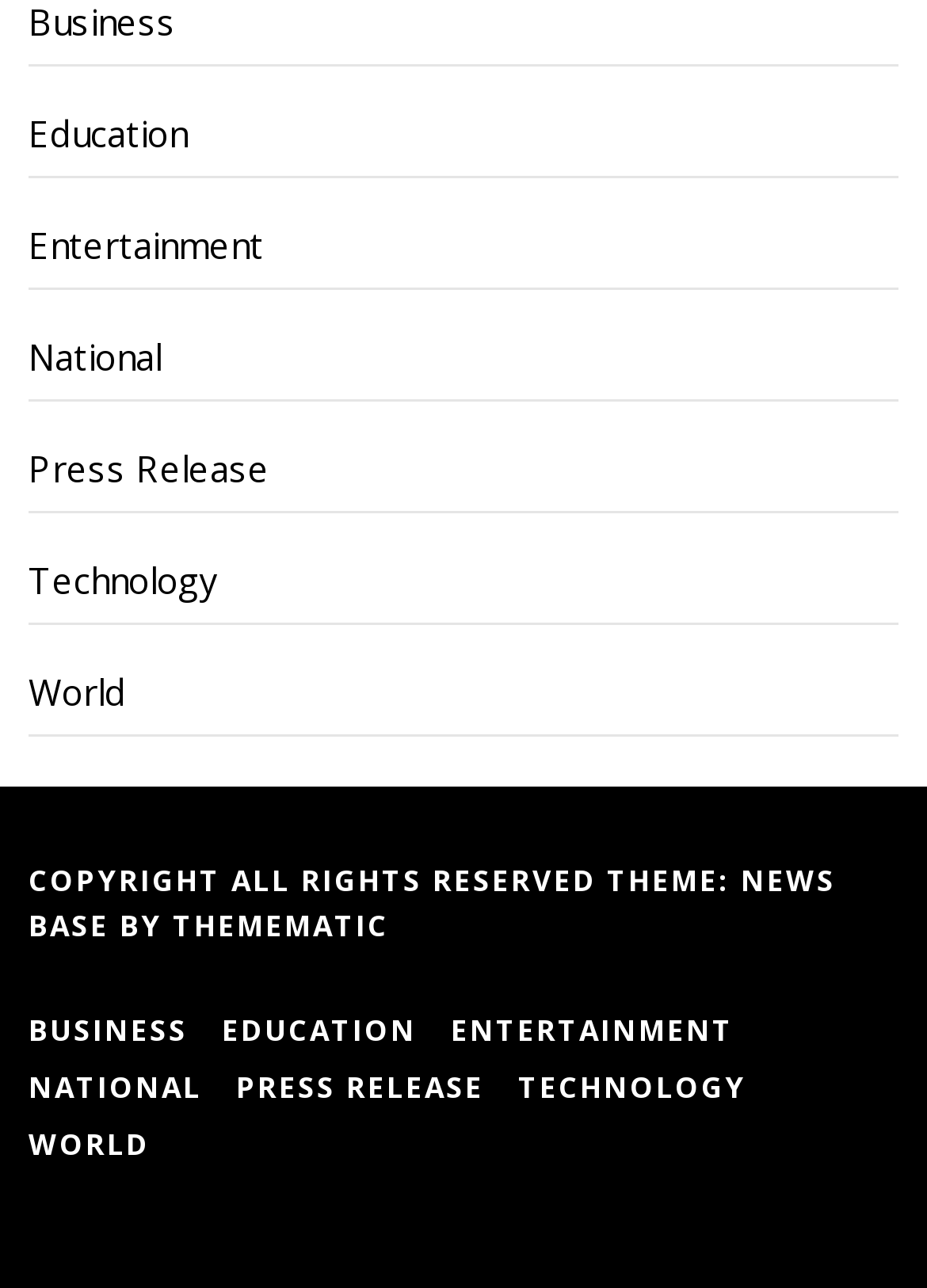Based on the description "alt="mobile-logo"", find the bounding box of the specified UI element.

None